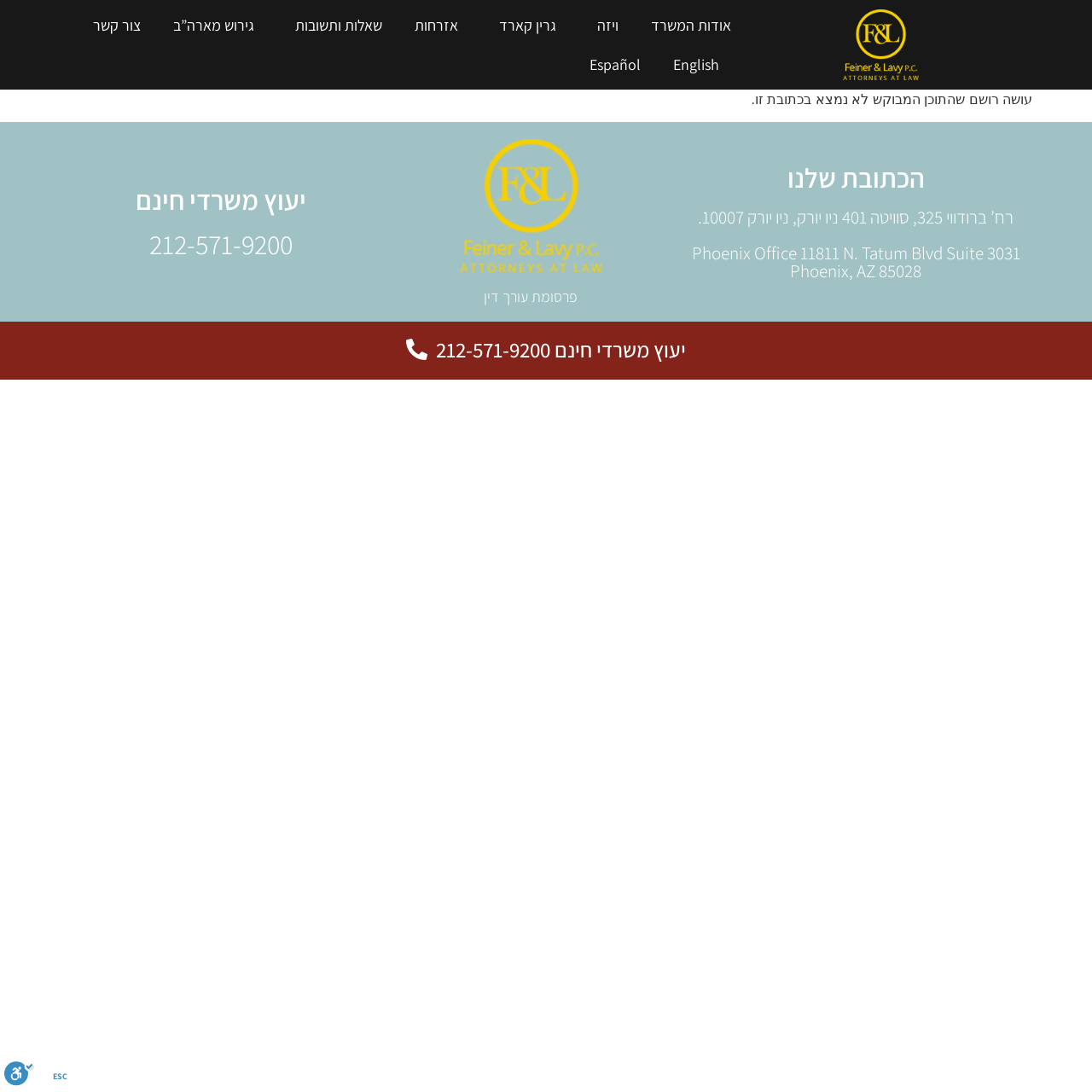Identify the bounding box coordinates of the clickable region required to complete the instruction: "Click the 'אודות המשרד' link". The coordinates should be given as four float numbers within the range of 0 and 1, i.e., [left, top, right, bottom].

[0.592, 0.005, 0.673, 0.041]